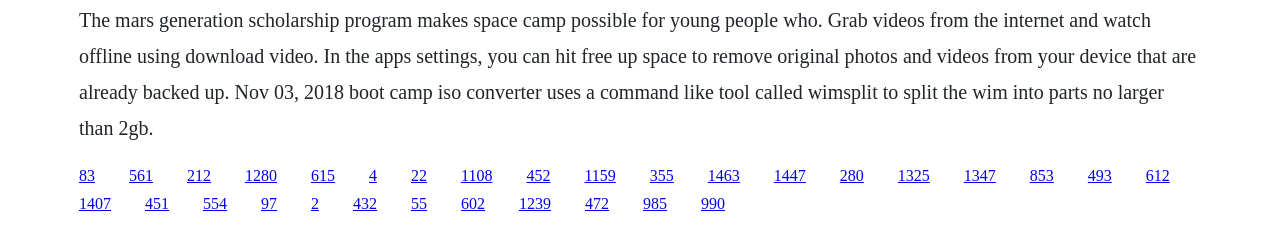Please identify the bounding box coordinates of the element's region that I should click in order to complete the following instruction: "click the link labeled '212'". The bounding box coordinates consist of four float numbers between 0 and 1, i.e., [left, top, right, bottom].

[0.146, 0.734, 0.165, 0.809]